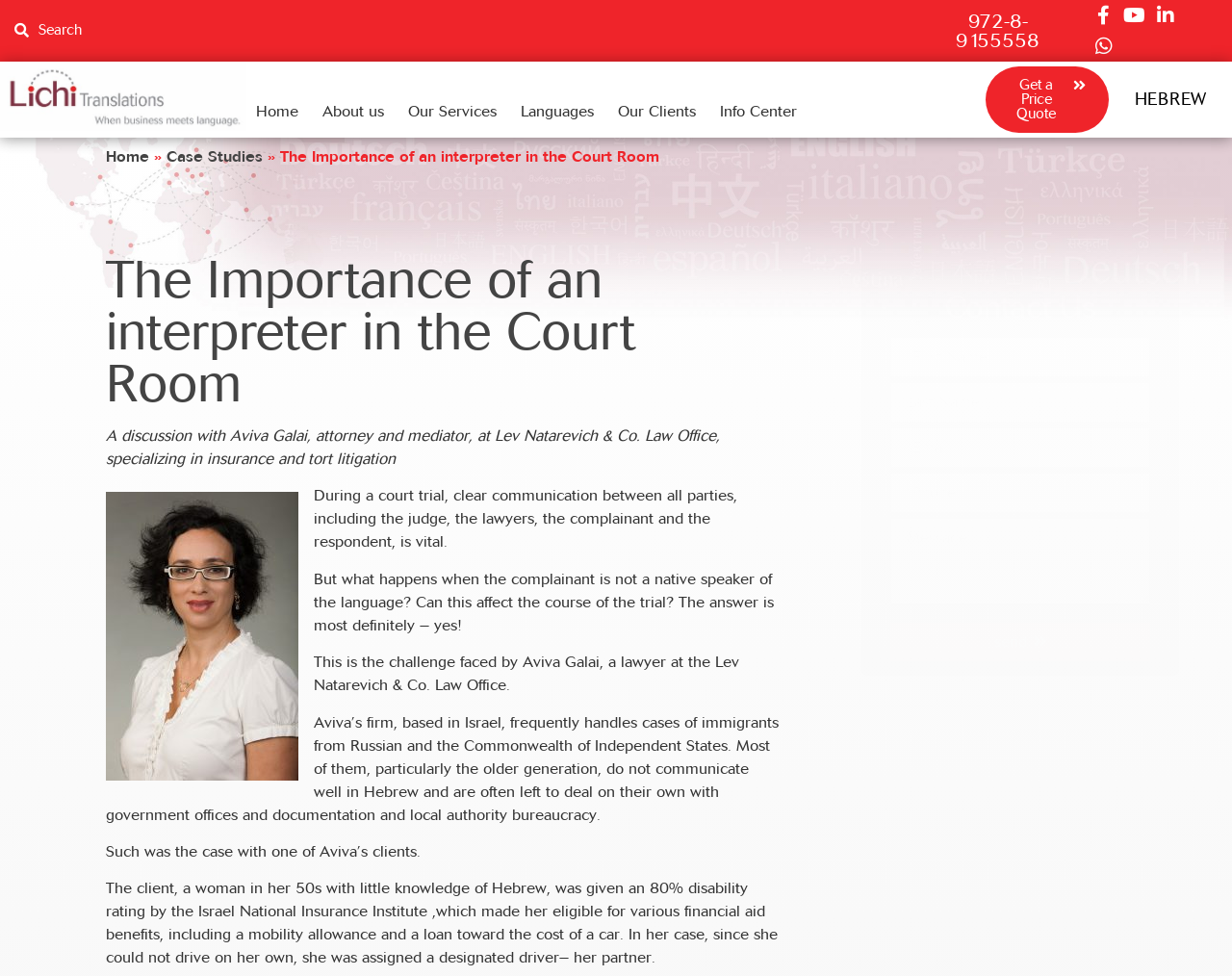Determine the bounding box coordinates of the element's region needed to click to follow the instruction: "View the 'Gallery'". Provide these coordinates as four float numbers between 0 and 1, formatted as [left, top, right, bottom].

None